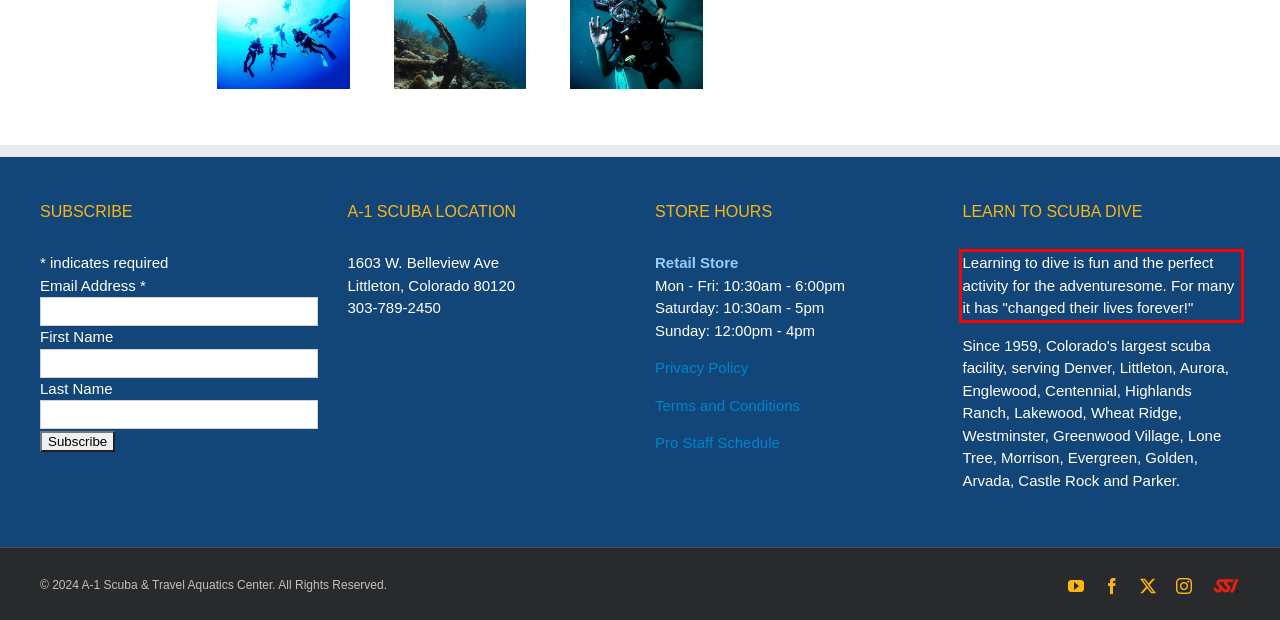You have a screenshot of a webpage where a UI element is enclosed in a red rectangle. Perform OCR to capture the text inside this red rectangle.

Learning to dive is fun and the perfect activity for the adventuresome. For many it has "changed their lives forever!"